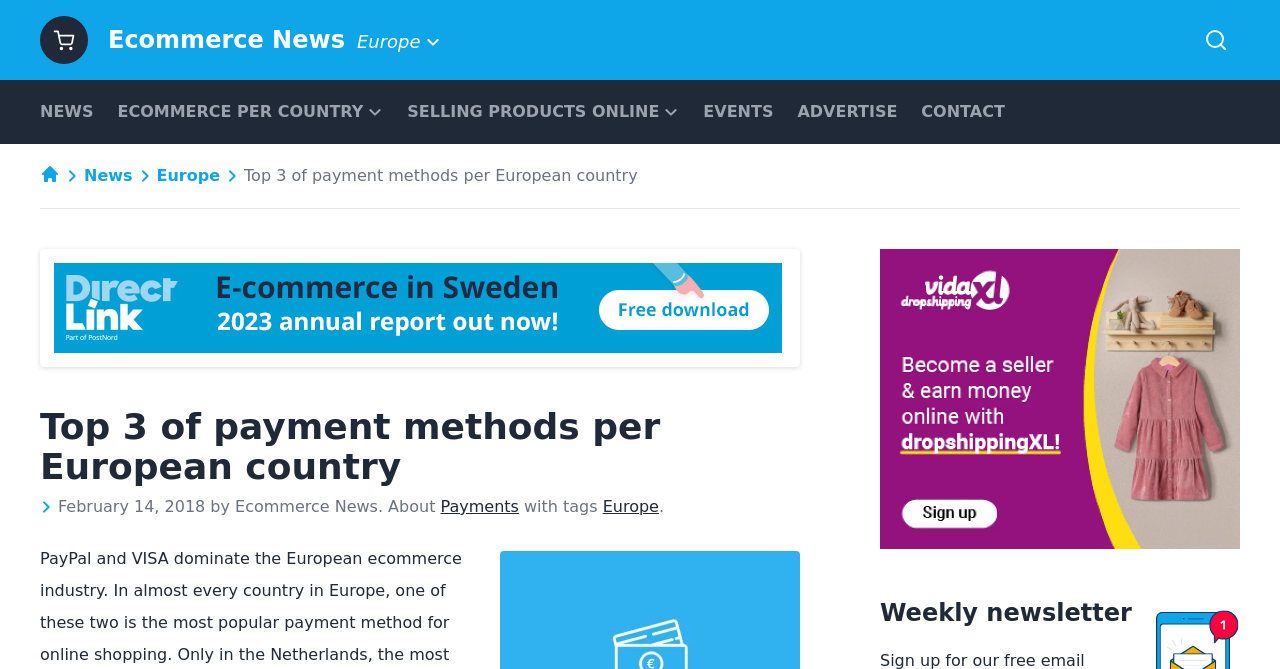Based on the image, give a detailed response to the question: What is the topic of the webpage?

The topic of the webpage can be inferred from the presence of links such as 'Ecommerce News', 'ECOMMERCE PER COUNTRY', and 'Europe', which suggest that the webpage is related to ecommerce in Europe.